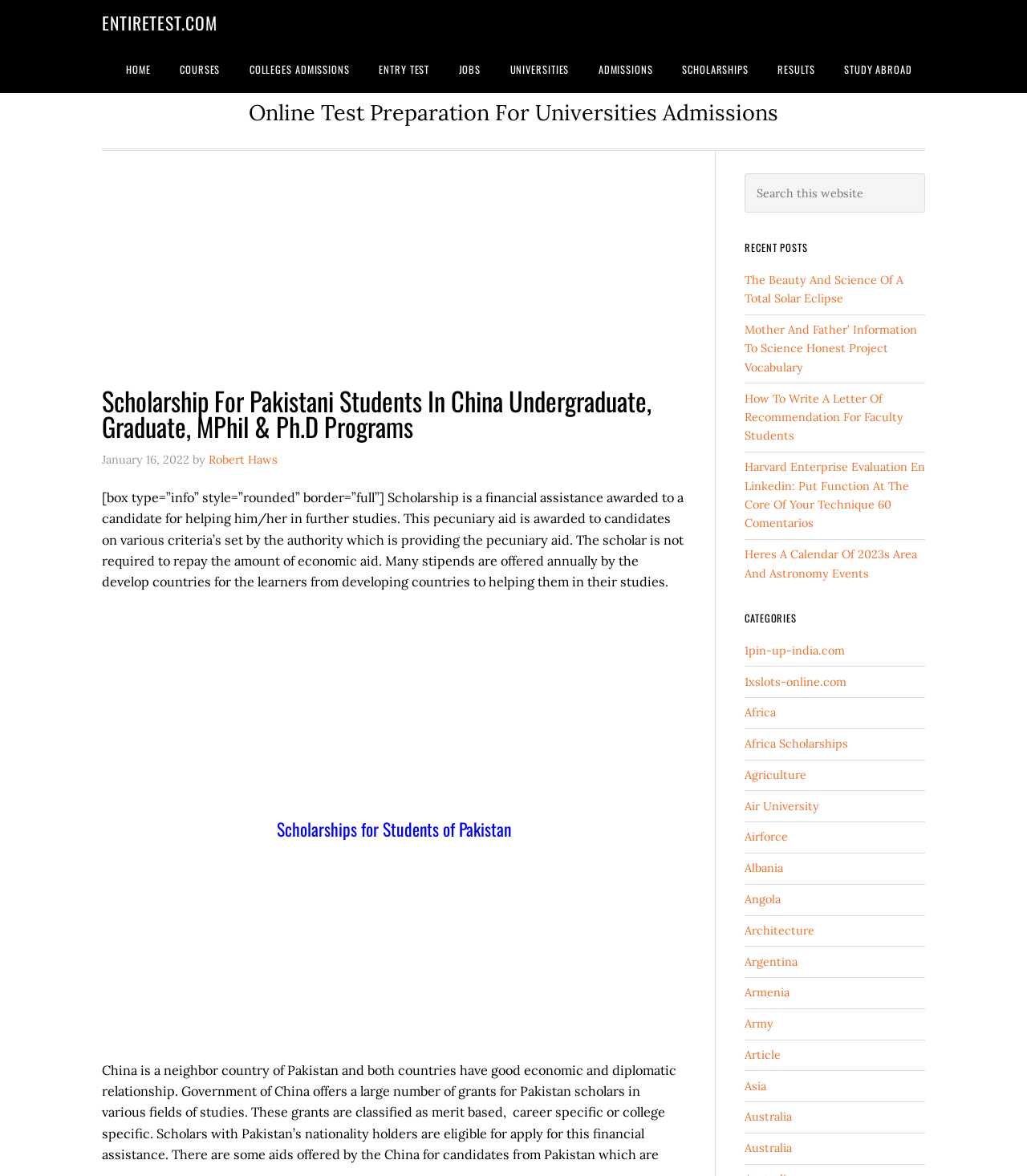Locate the bounding box coordinates of the clickable part needed for the task: "Click on the 'SCHOLARSHIPS' link".

[0.724, 0.044, 0.824, 0.088]